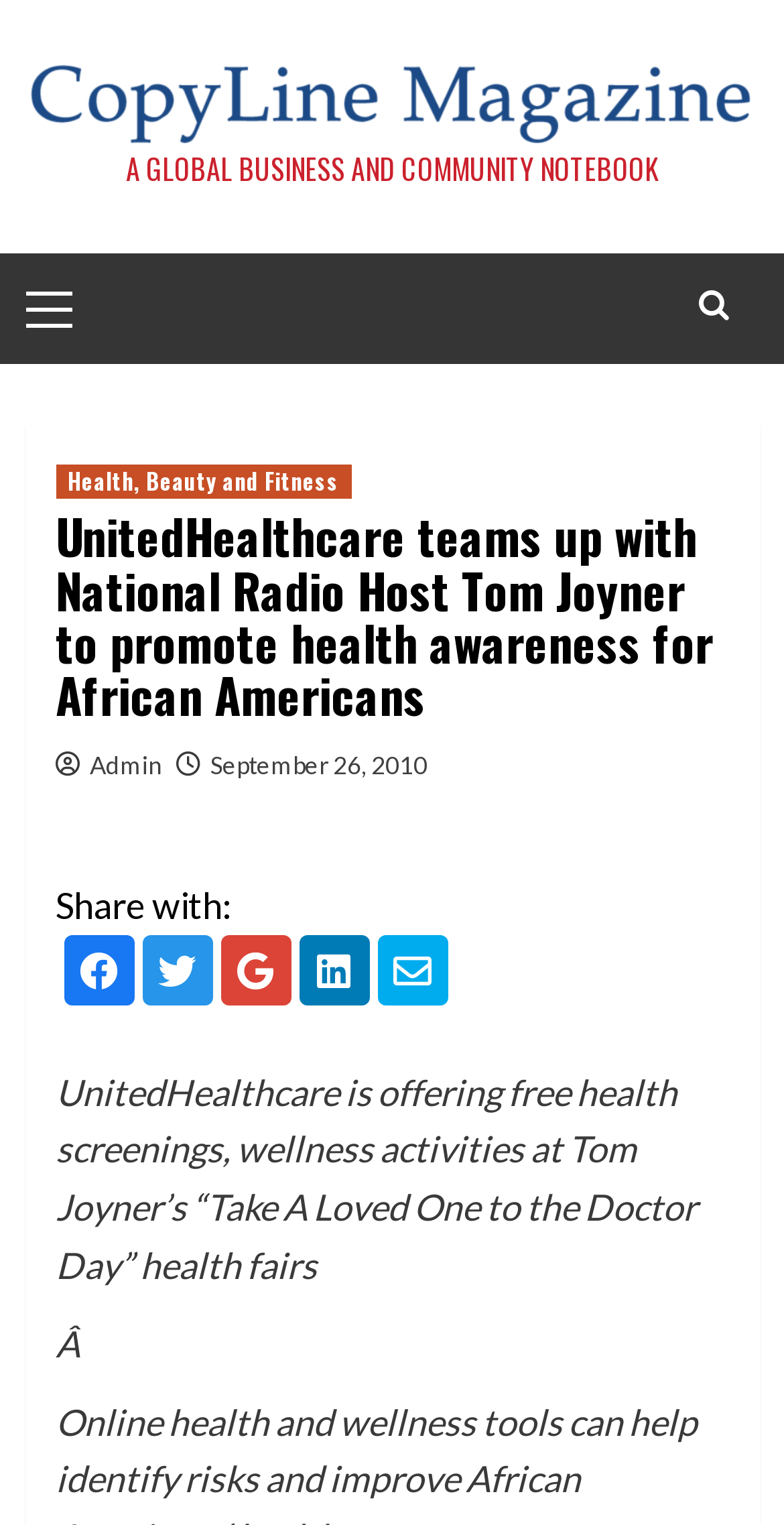Please specify the bounding box coordinates of the clickable region to carry out the following instruction: "Click on the link 'Admin'". The coordinates should be four float numbers between 0 and 1, in the format [left, top, right, bottom].

[0.114, 0.492, 0.206, 0.511]